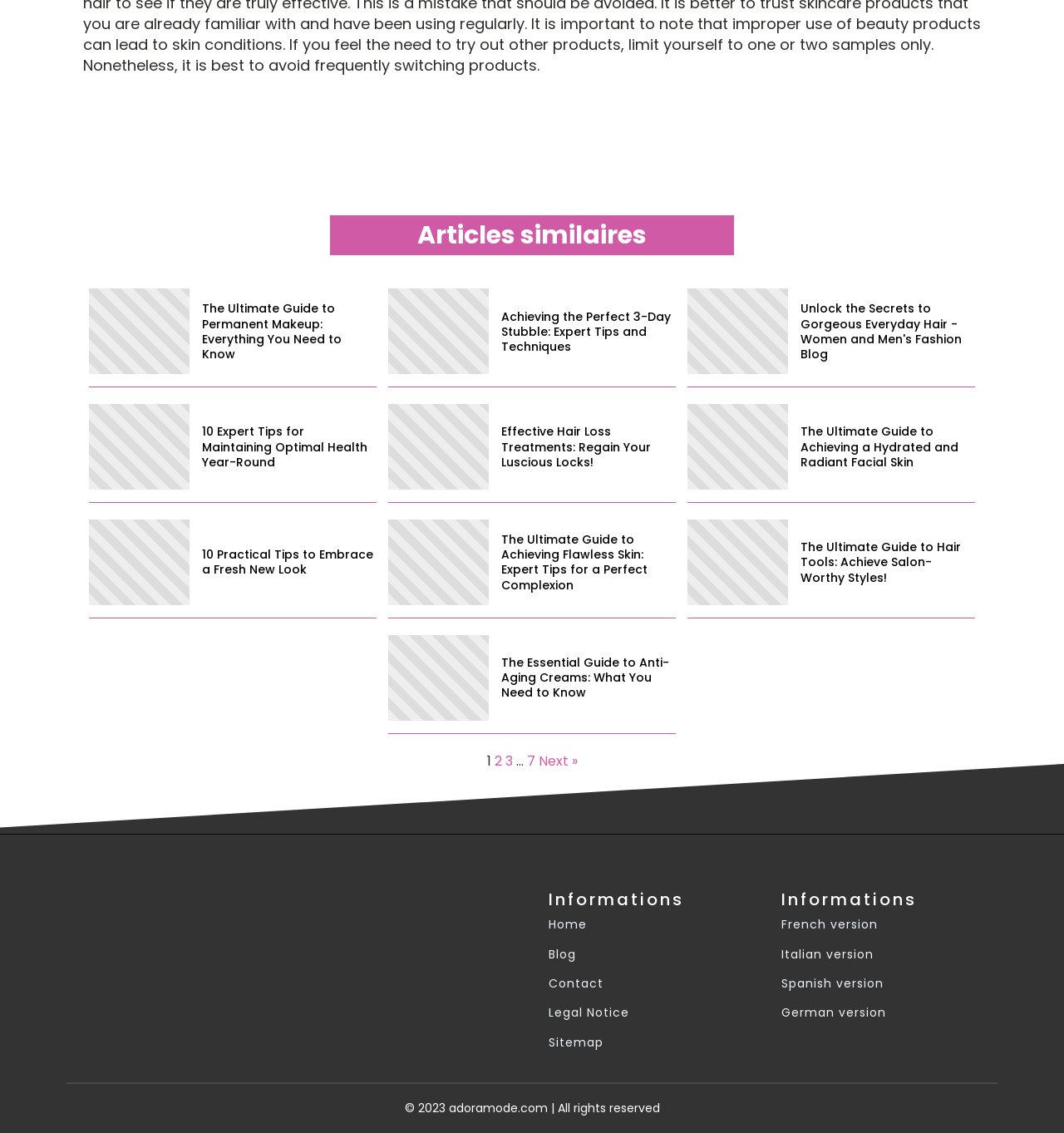How many pages of articles are there?
Please ensure your answer is as detailed and informative as possible.

I found the number of pages by looking at the link elements at the bottom of the page. There are links to pages 2, 3, and 7, as well as a 'Next »' link, indicating that there are at least 7 pages of articles.